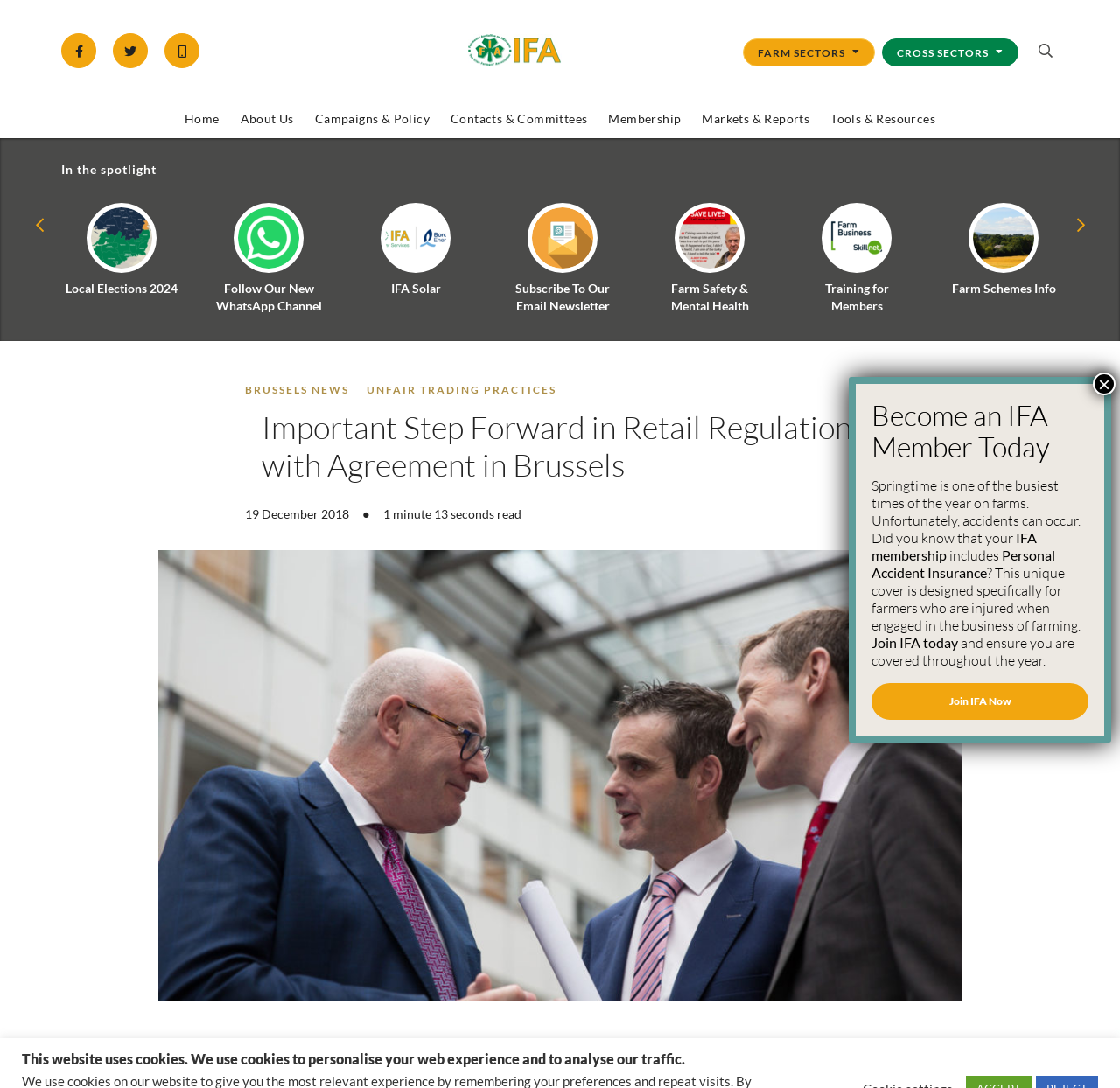Find the bounding box coordinates for the HTML element specified by: "Farm Safety & Mental Health".

[0.58, 0.187, 0.688, 0.289]